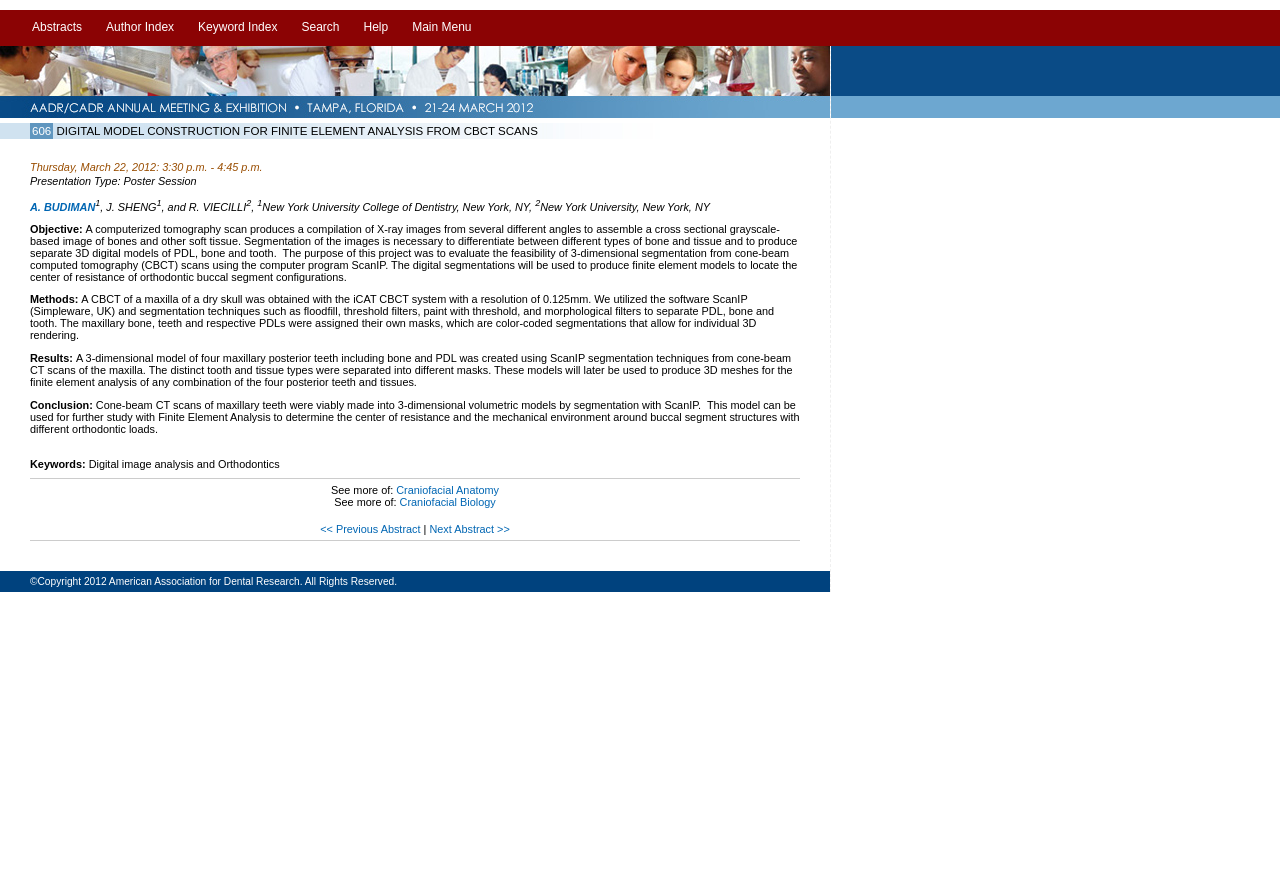Find the bounding box coordinates for the area that must be clicked to perform this action: "View author index".

[0.073, 0.011, 0.145, 0.051]